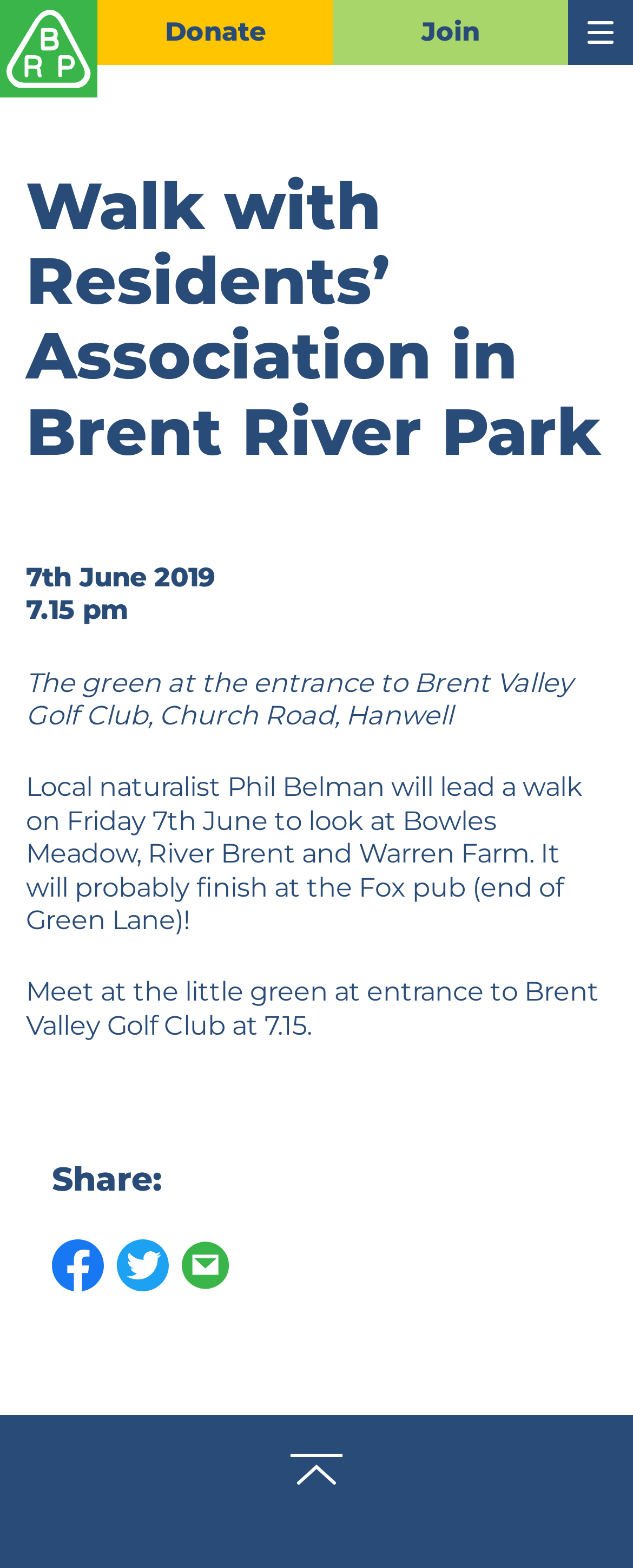Generate a comprehensive caption for the webpage you are viewing.

The webpage is about Brent River Park, with a prominent logo at the top left corner. Below the logo, there are three links: "Donate", "Join", and a toggle navigation button at the top right corner. 

The main content of the page is divided into sections. At the top, there is a heading that reads "Walk with Residents’ Association in Brent River Park". Below this heading, there is a date "7th June 2019" and a time "7.15 pm". 

Following this, there is a paragraph of text that describes a walk event led by local naturalist Phil Belman, which will take place at the green at the entrance to Brent Valley Golf Club. The text also mentions the route of the walk and the expected finish point at the Fox pub.

Below this paragraph, there is another paragraph of text that provides more details about the meeting point and time for the walk. 

Further down, there is a heading "Share:" with three social media links to Facebook, Twitter, and another unspecified platform, each accompanied by an image. 

At the very bottom of the page, there is a "back to top" link with an image, allowing users to navigate back to the top of the page.